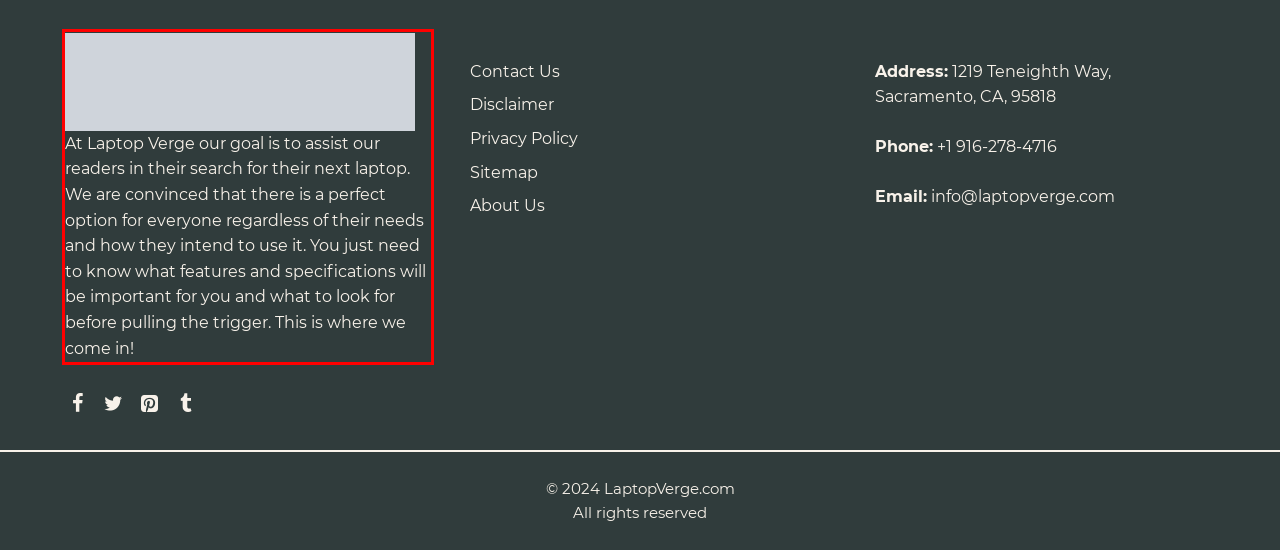Please identify and extract the text from the UI element that is surrounded by a red bounding box in the provided webpage screenshot.

At Laptop Verge our goal is to assist our readers in their search for their next laptop. We are convinced that there is a perfect option for everyone regardless of their needs and how they intend to use it. You just need to know what features and specifications will be important for you and what to look for before pulling the trigger. This is where we come in!